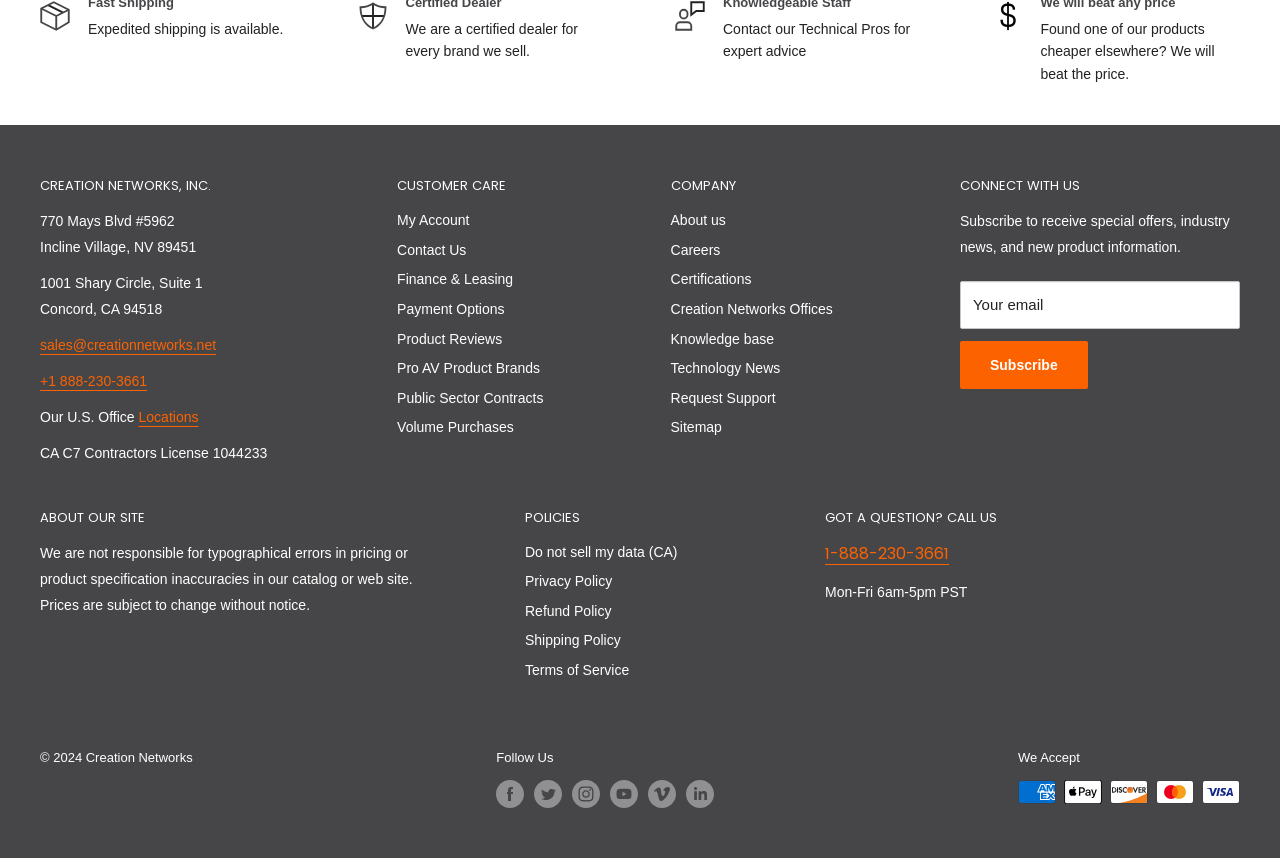Determine the bounding box for the UI element as described: "Request Support". The coordinates should be represented as four float numbers between 0 and 1, formatted as [left, top, right, bottom].

[0.524, 0.447, 0.695, 0.482]